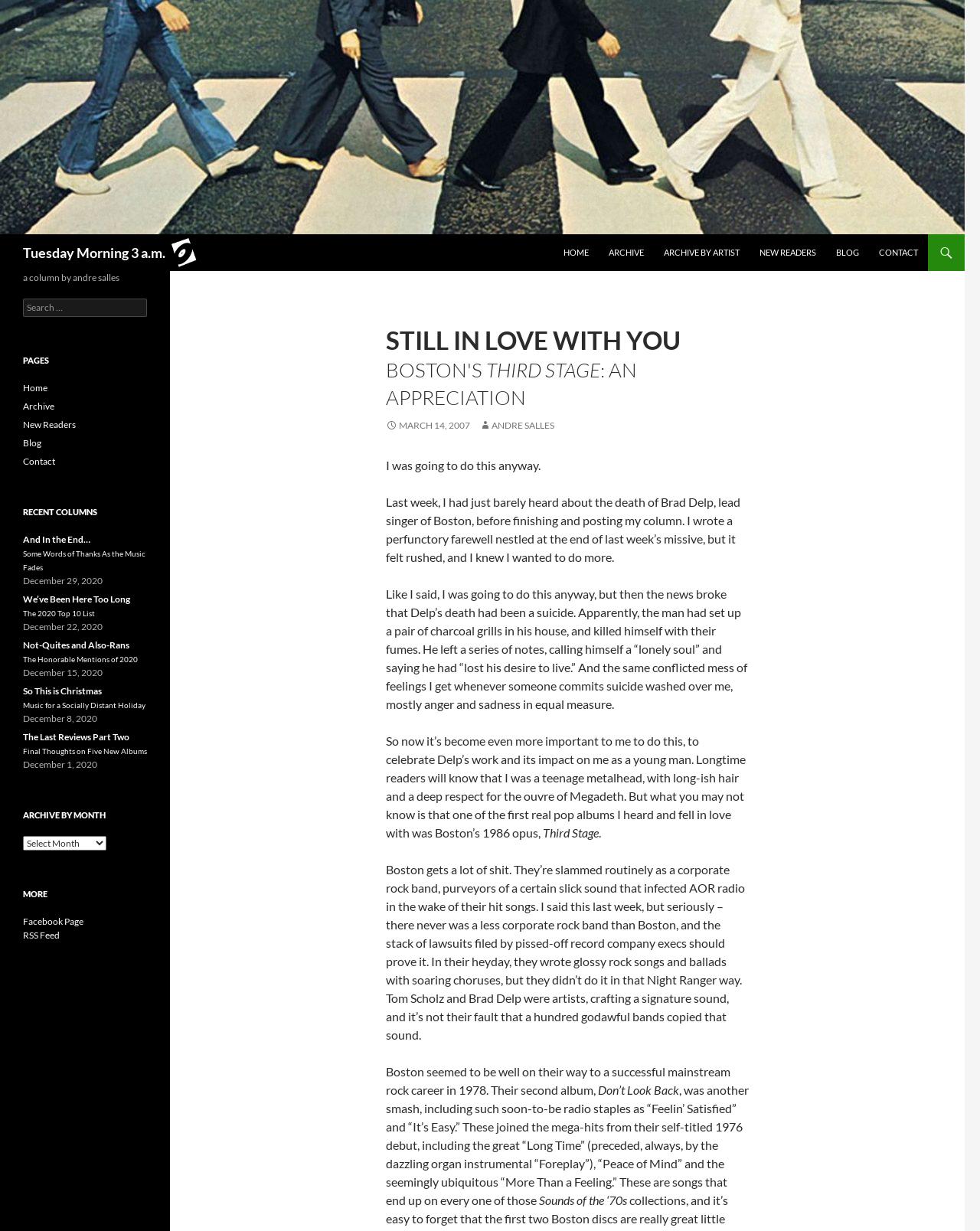Determine the bounding box coordinates of the region to click in order to accomplish the following instruction: "Read the column by Andre Salles". Provide the coordinates as four float numbers between 0 and 1, specifically [left, top, right, bottom].

[0.023, 0.22, 0.15, 0.232]